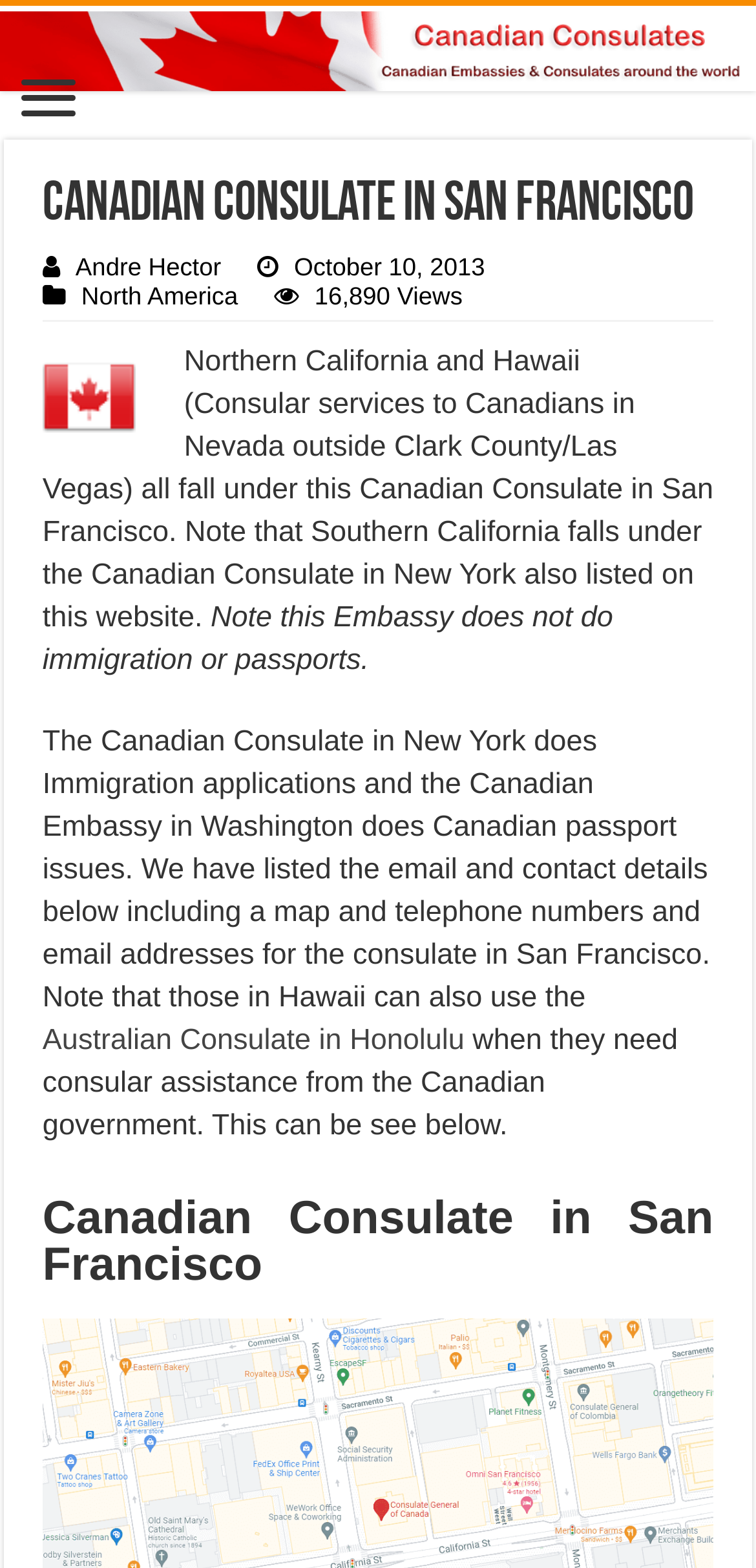Identify the bounding box of the UI element described as follows: "North America". Provide the coordinates as four float numbers in the range of 0 to 1 [left, top, right, bottom].

[0.108, 0.179, 0.315, 0.198]